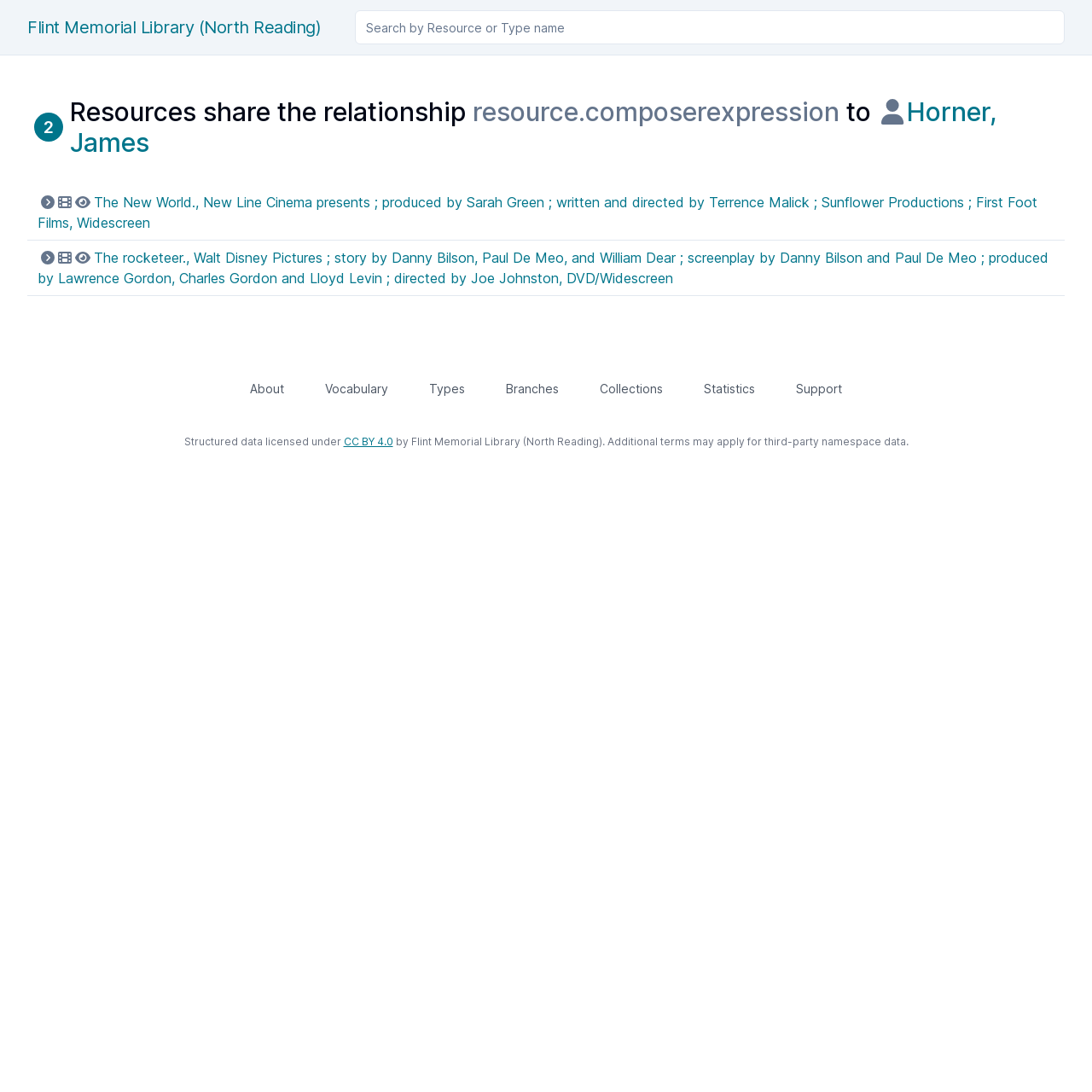Specify the bounding box coordinates of the element's area that should be clicked to execute the given instruction: "Expand the 'Jobs' menu". The coordinates should be four float numbers between 0 and 1, i.e., [left, top, right, bottom].

None